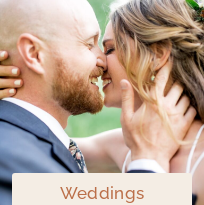Give a short answer using one word or phrase for the question:
What is the name of the photography collection?

We, The Light Photography